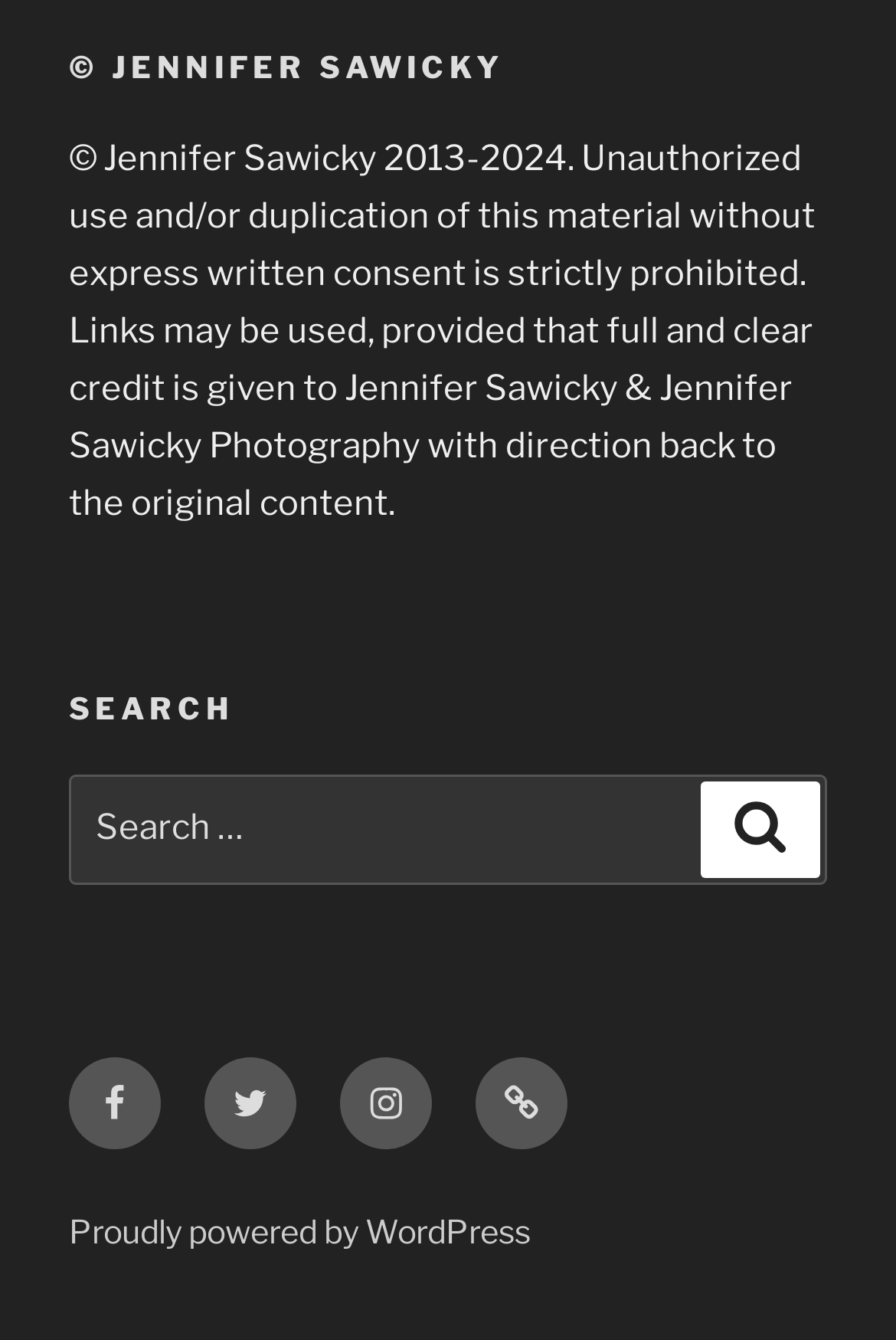What is the function of the 'Search' button?
Based on the image, answer the question in a detailed manner.

The 'Search' button is located next to the search box and is likely used to submit the search query to the website, allowing users to search for content within the website.